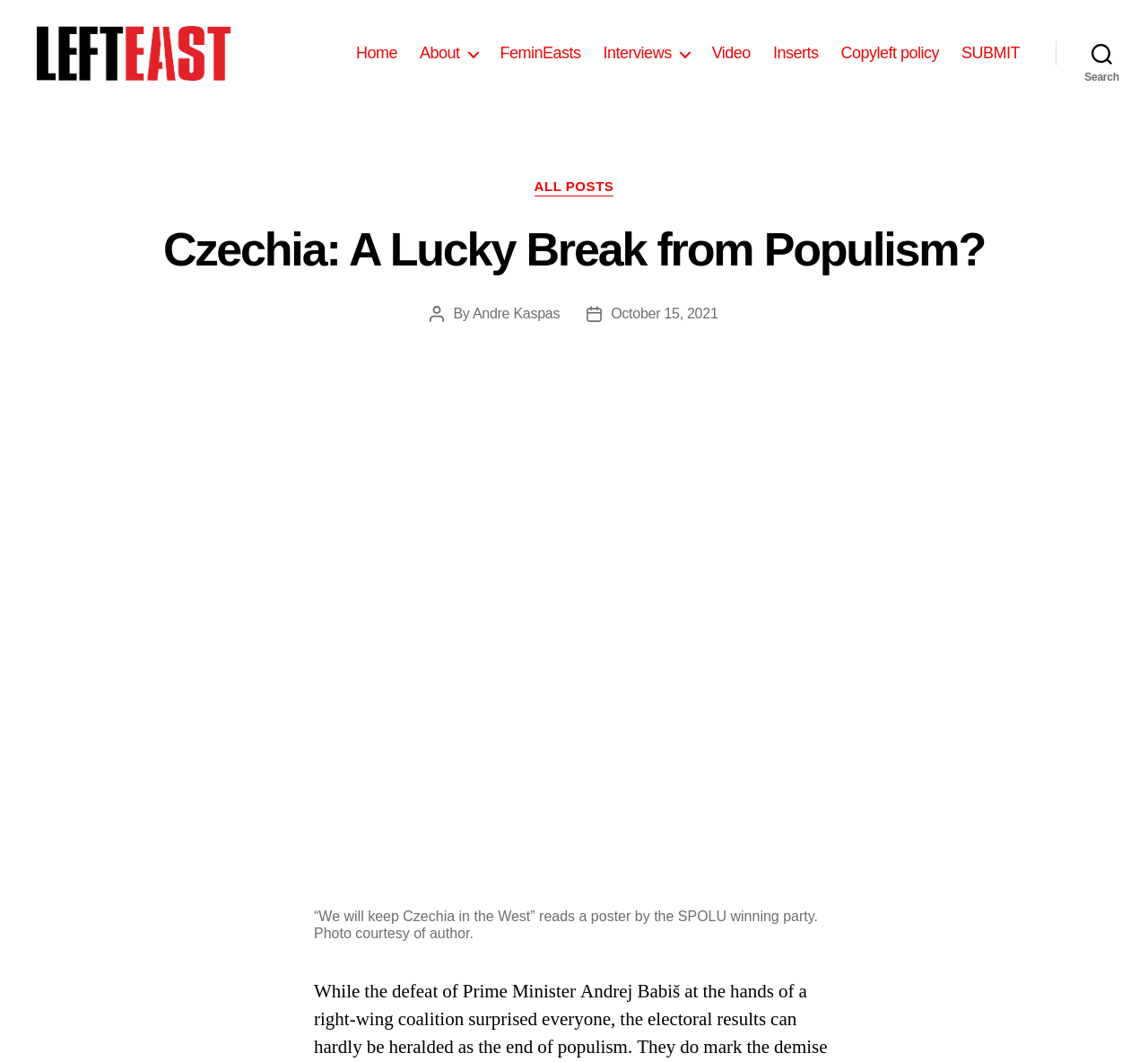What is the name of the website?
Please ensure your answer to the question is detailed and covers all necessary aspects.

The name of the website can be found in the top-left corner of the webpage, where it says 'Lefteast' in a link format.